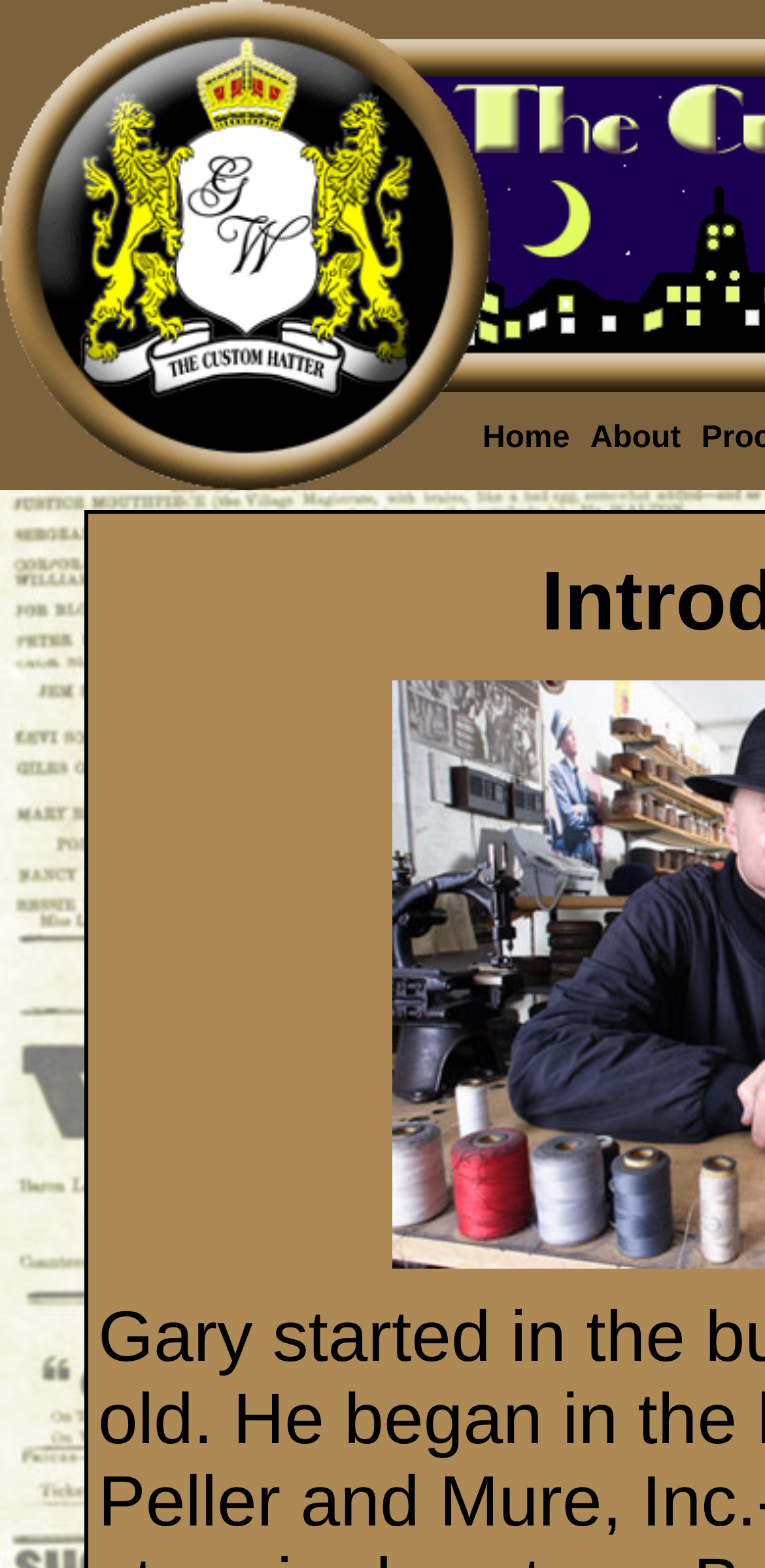Identify the bounding box for the given UI element using the description provided. Coordinates should be in the format (top-left x, top-left y, bottom-right x, bottom-right y) and must be between 0 and 1. Here is the description: HOME

[0.0, 0.0, 0.641, 0.313]